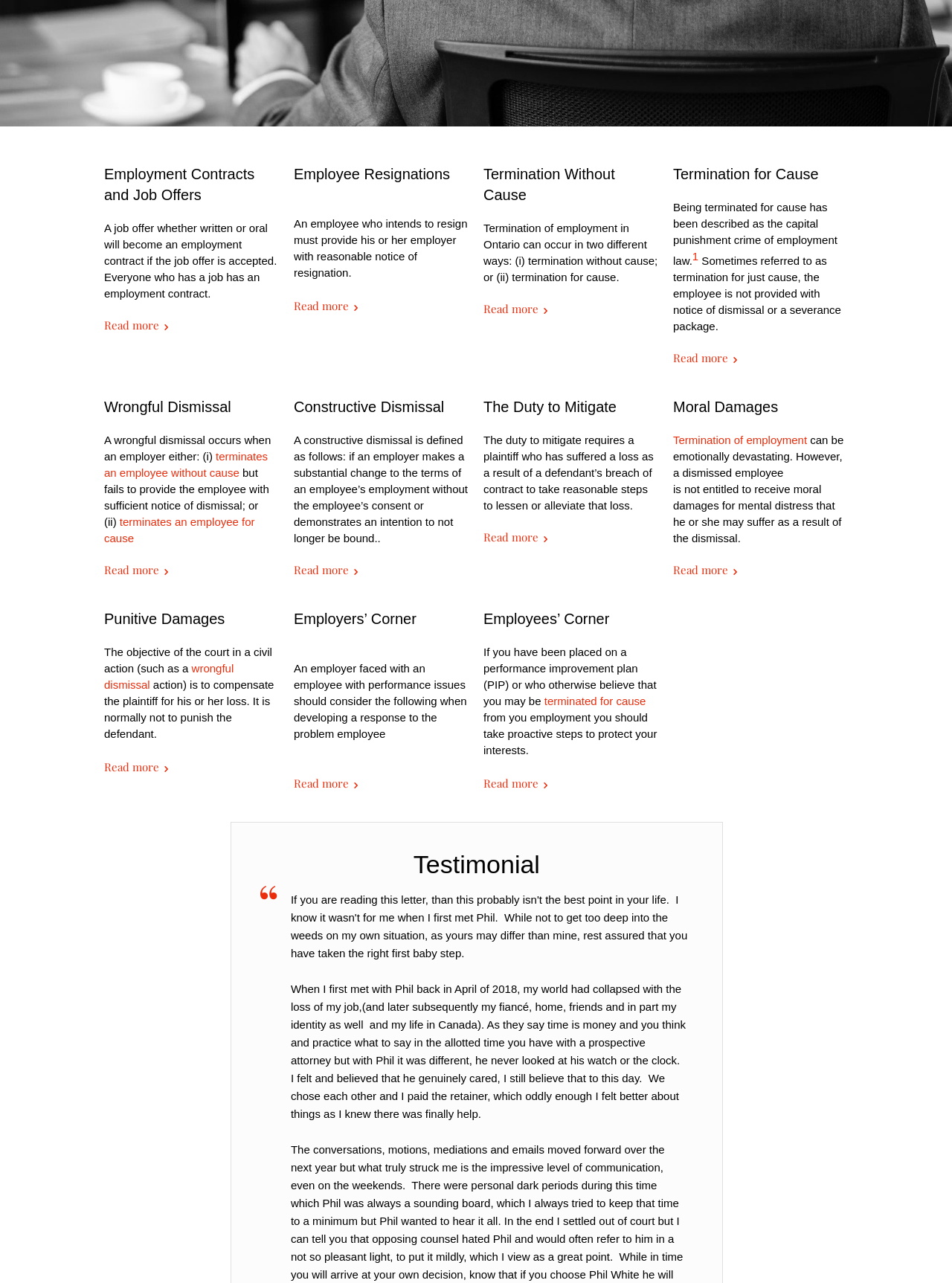Bounding box coordinates are given in the format (top-left x, top-left y, bottom-right x, bottom-right y). All values should be floating point numbers between 0 and 1. Provide the bounding box coordinate for the UI element described as: terminates an employee for cause

[0.109, 0.402, 0.268, 0.424]